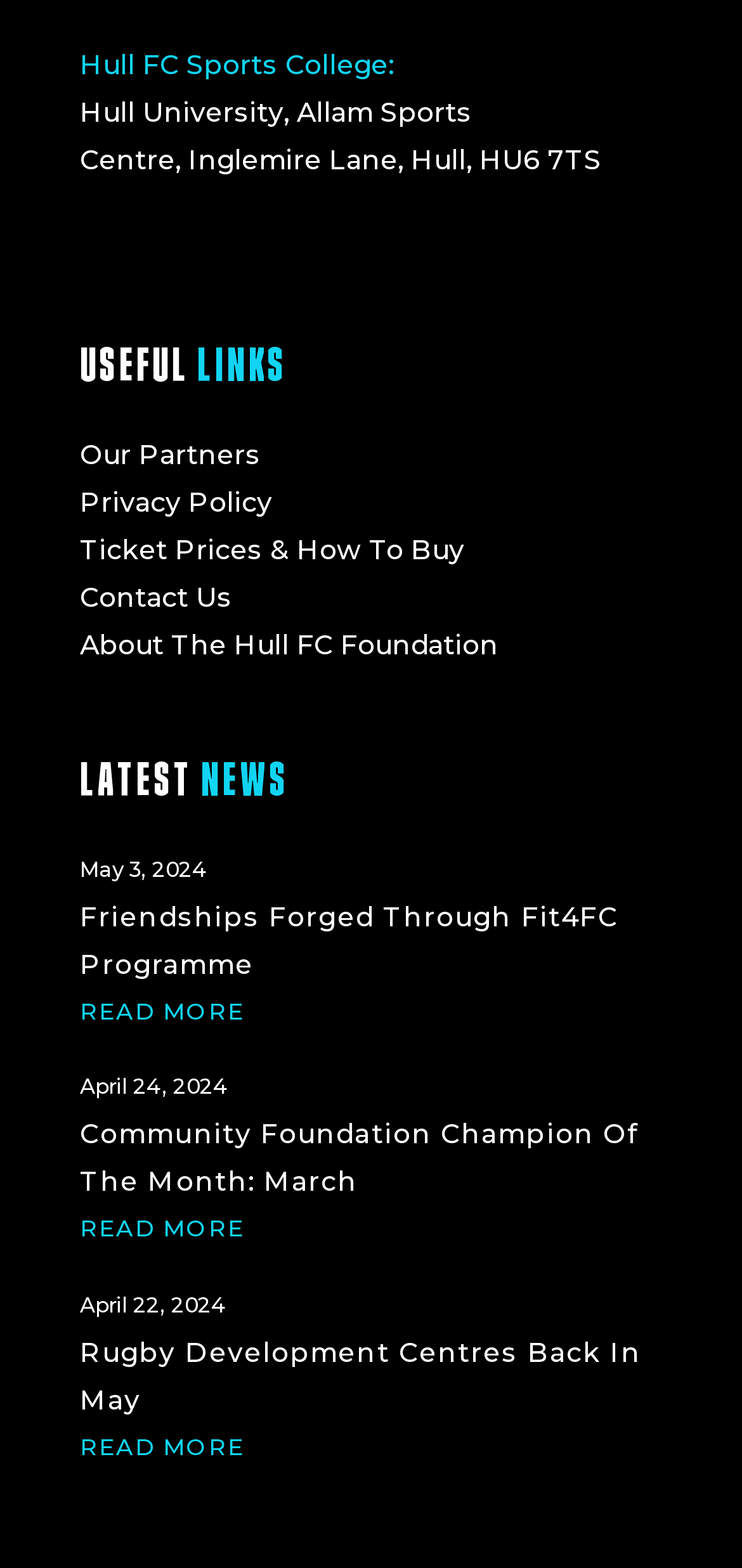What is the address of Hull FC Sports College?
Please use the visual content to give a single word or phrase answer.

Hull University, Allam Sports Centre, Inglemire Lane, Hull, HU6 7TS